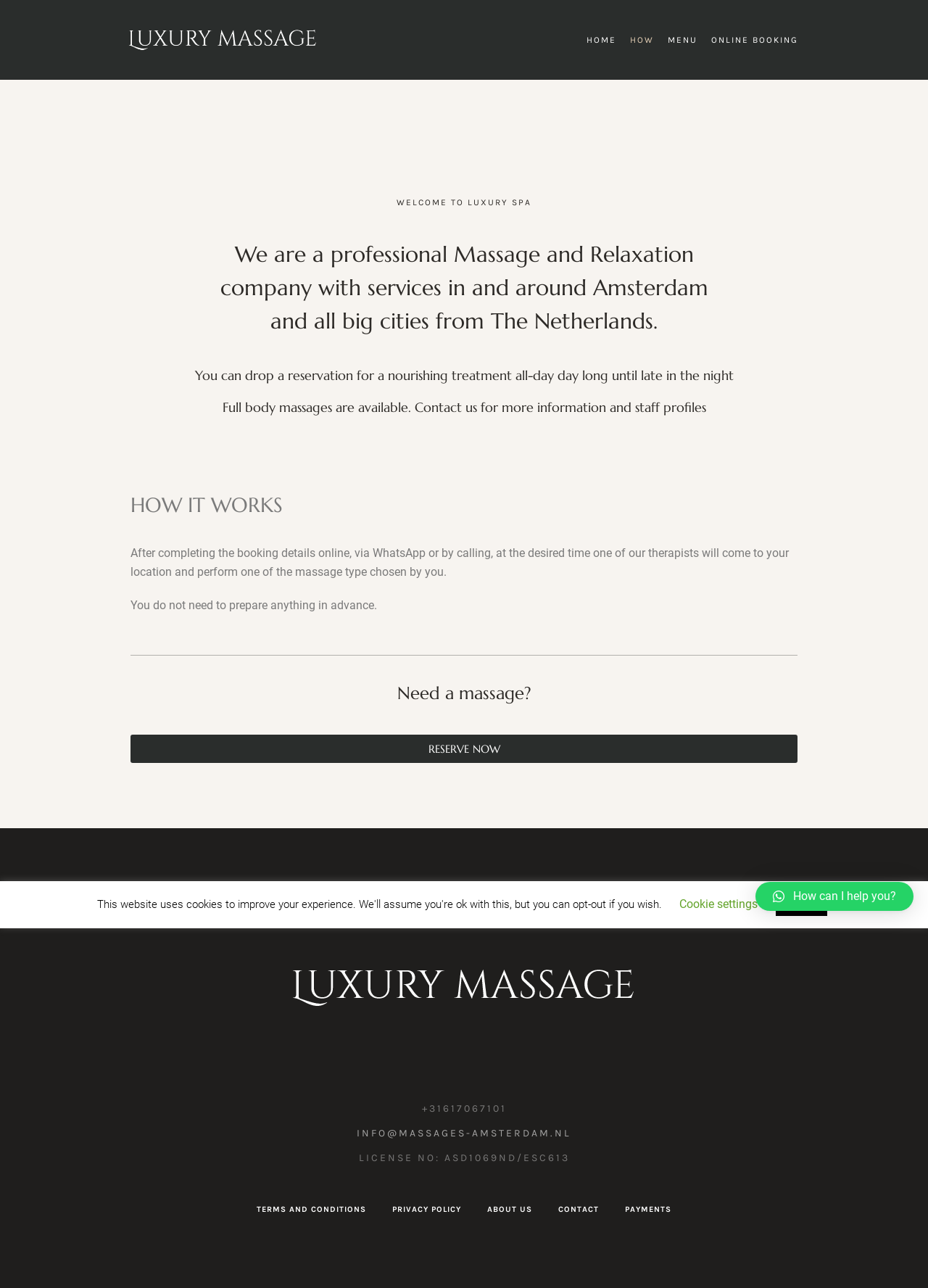Please find the bounding box coordinates of the section that needs to be clicked to achieve this instruction: "contact us".

[0.602, 0.935, 0.645, 0.944]